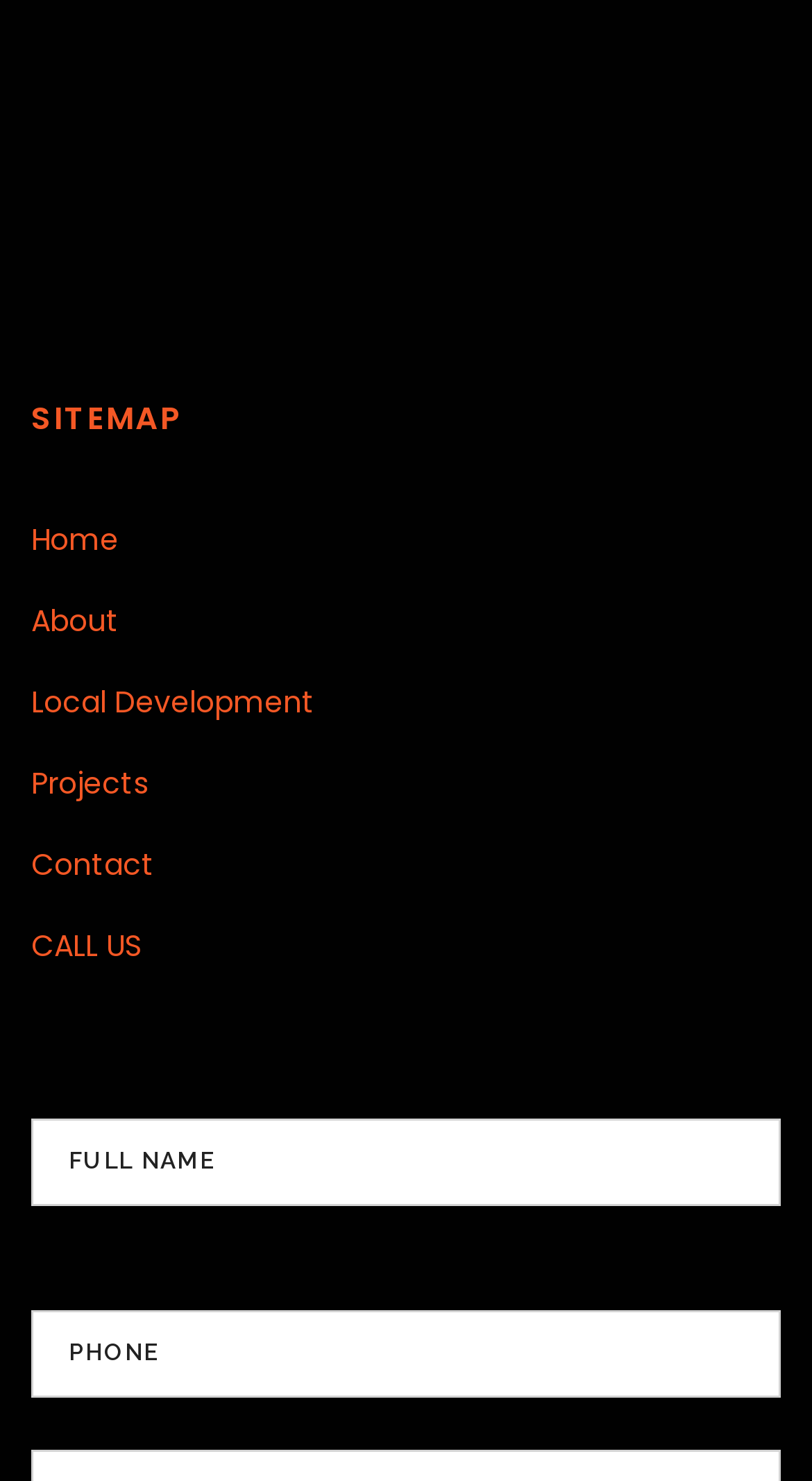Locate the bounding box coordinates of the area you need to click to fulfill this instruction: 'Click on the CALL US link'. The coordinates must be in the form of four float numbers ranging from 0 to 1: [left, top, right, bottom].

[0.038, 0.623, 0.962, 0.654]